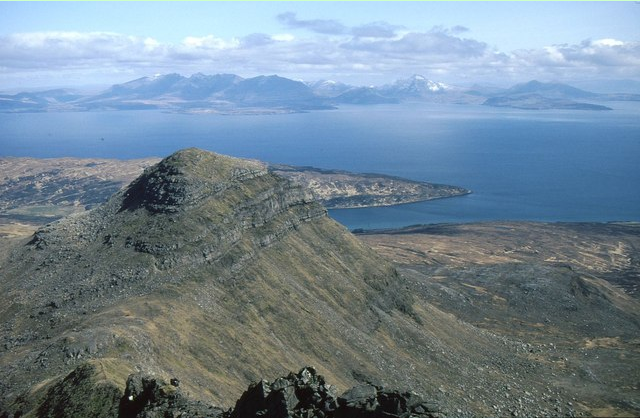What is the name of the loch in the image?
Please provide a single word or phrase as your answer based on the screenshot.

Loch Fiachanais